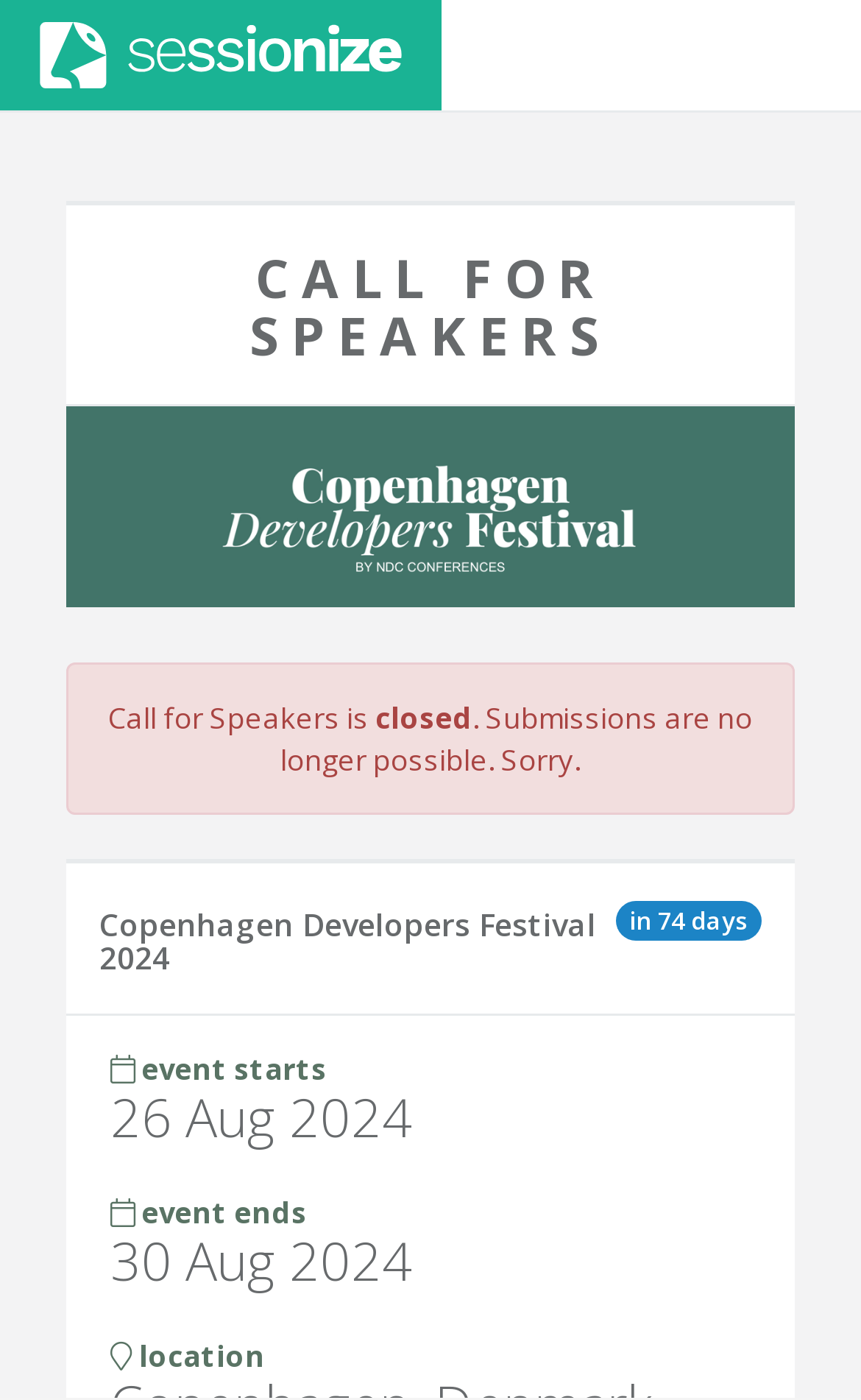Kindly respond to the following question with a single word or a brief phrase: 
What is the status of the Call for Speakers?

Closed